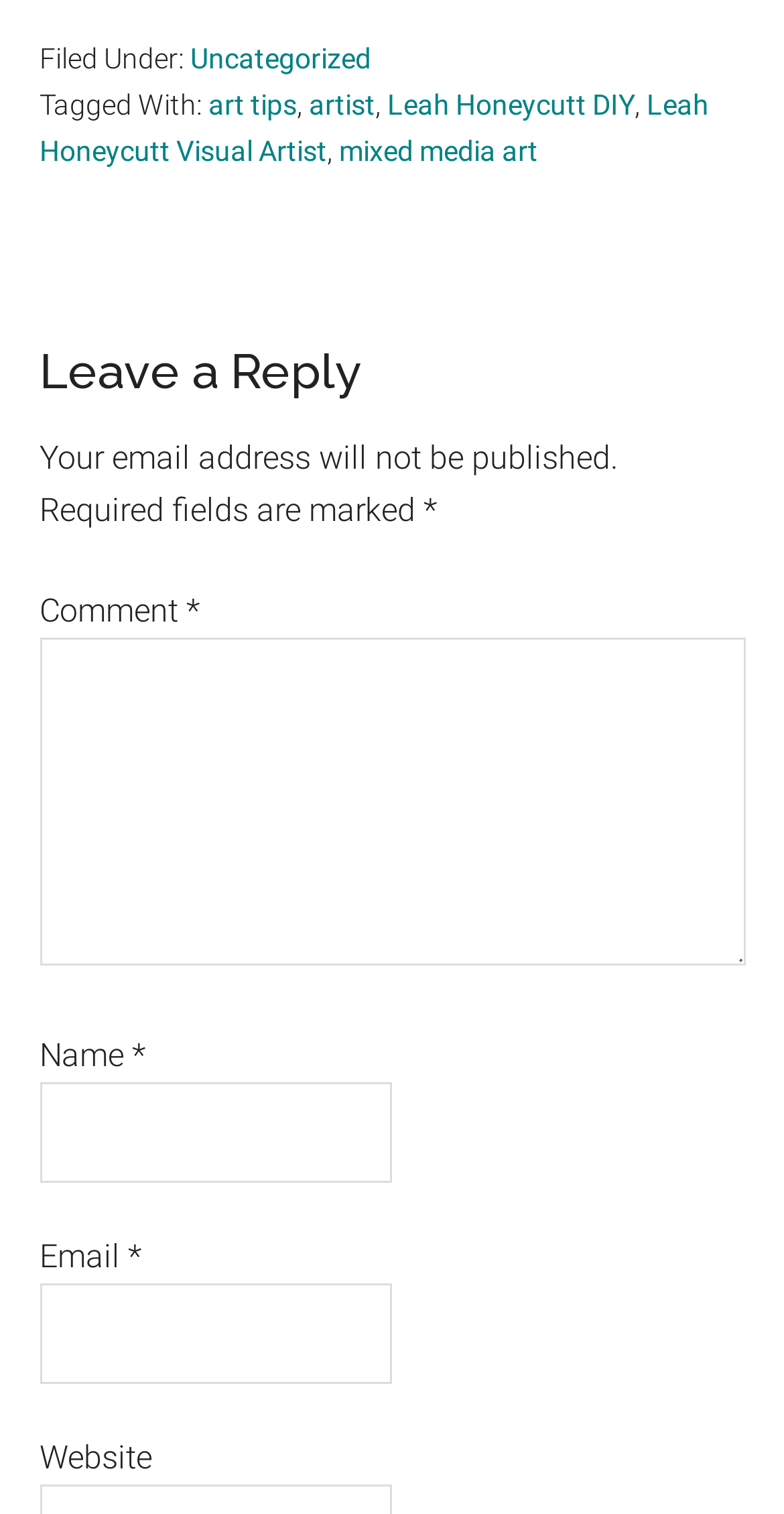Determine the bounding box coordinates of the region I should click to achieve the following instruction: "Choose Townhouse". Ensure the bounding box coordinates are four float numbers between 0 and 1, i.e., [left, top, right, bottom].

None